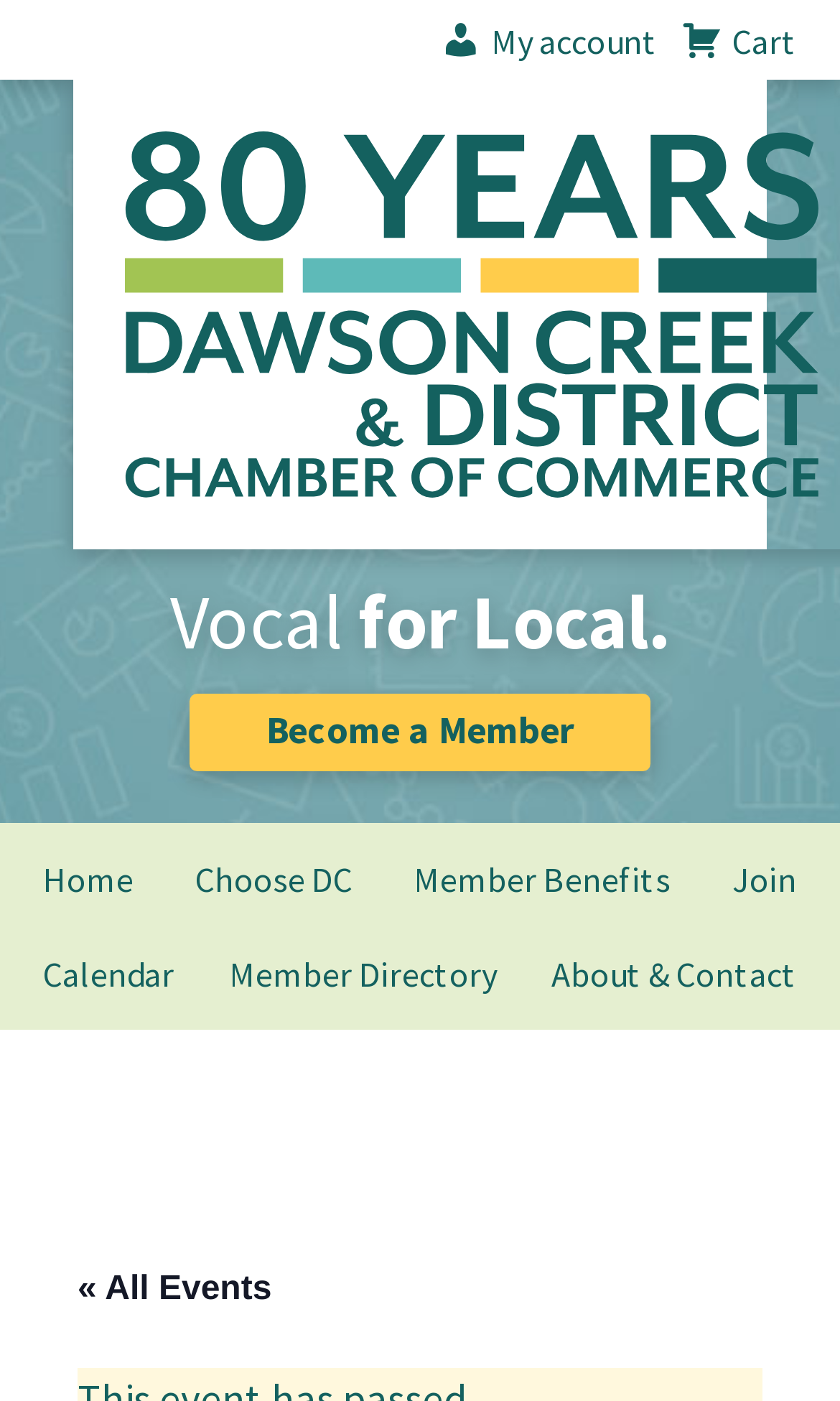Give a one-word or phrase response to the following question: What is the last item in the navigation bar?

About & Contact